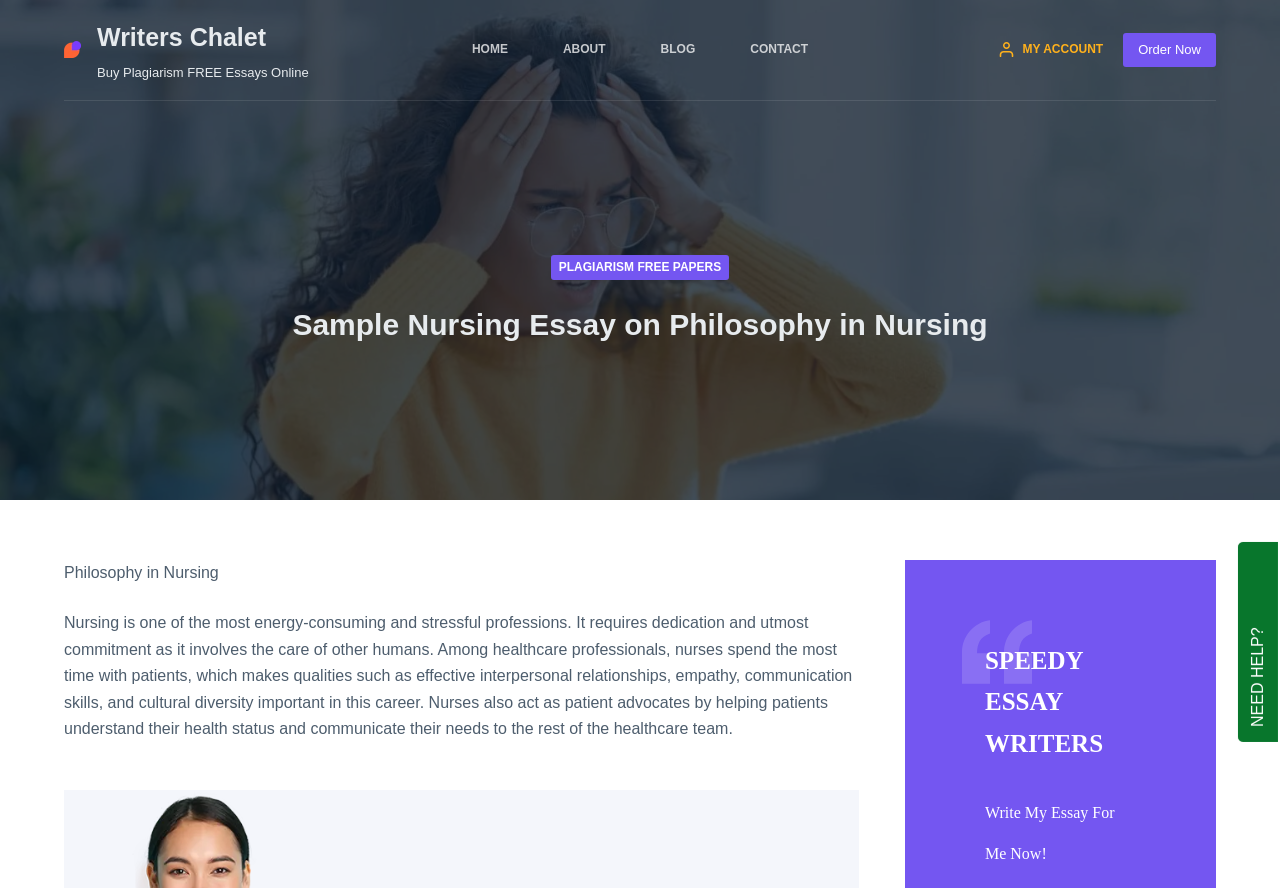Kindly determine the bounding box coordinates for the clickable area to achieve the given instruction: "Click on the 'HOME' menu item".

[0.347, 0.0, 0.418, 0.113]